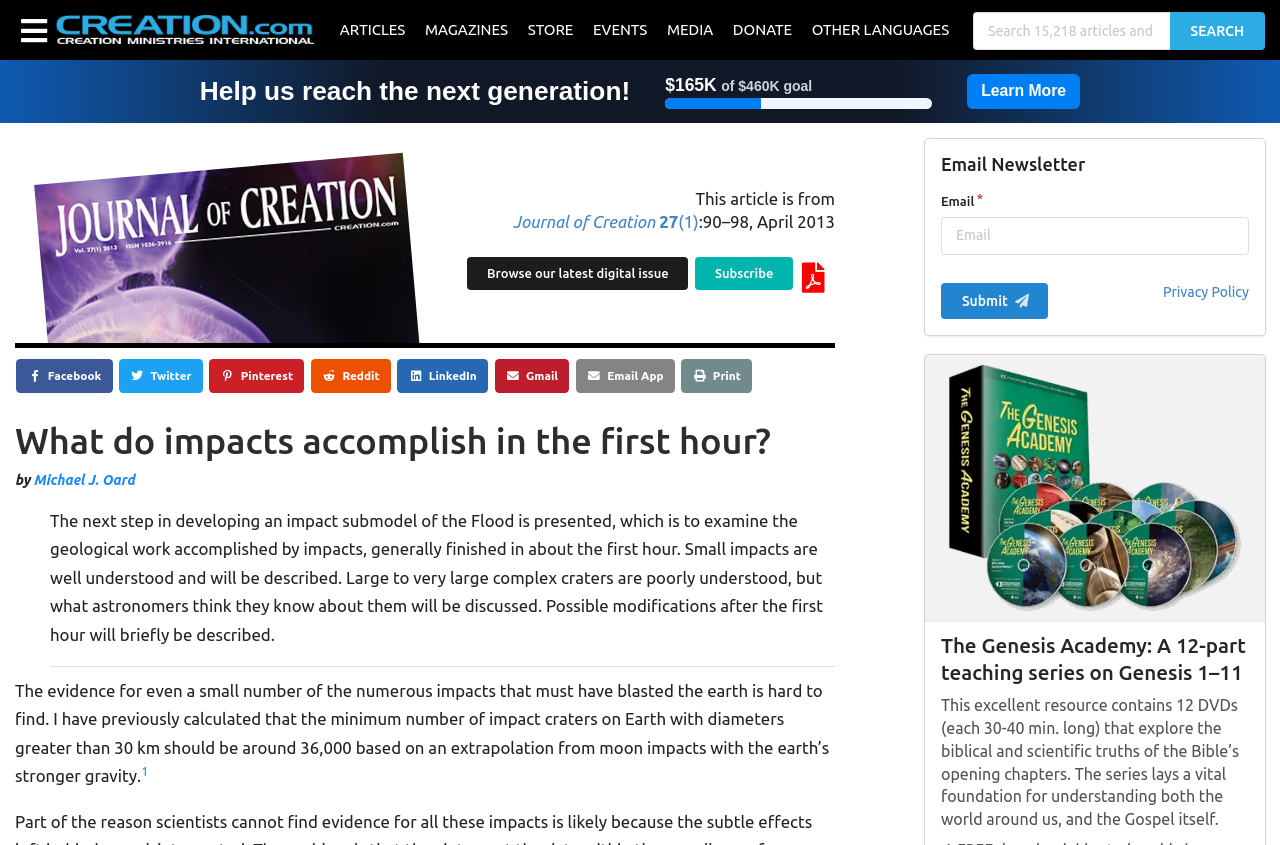Indicate the bounding box coordinates of the element that must be clicked to execute the instruction: "Donate to Creation Ministries International". The coordinates should be given as four float numbers between 0 and 1, i.e., [left, top, right, bottom].

[0.565, 0.0, 0.627, 0.071]